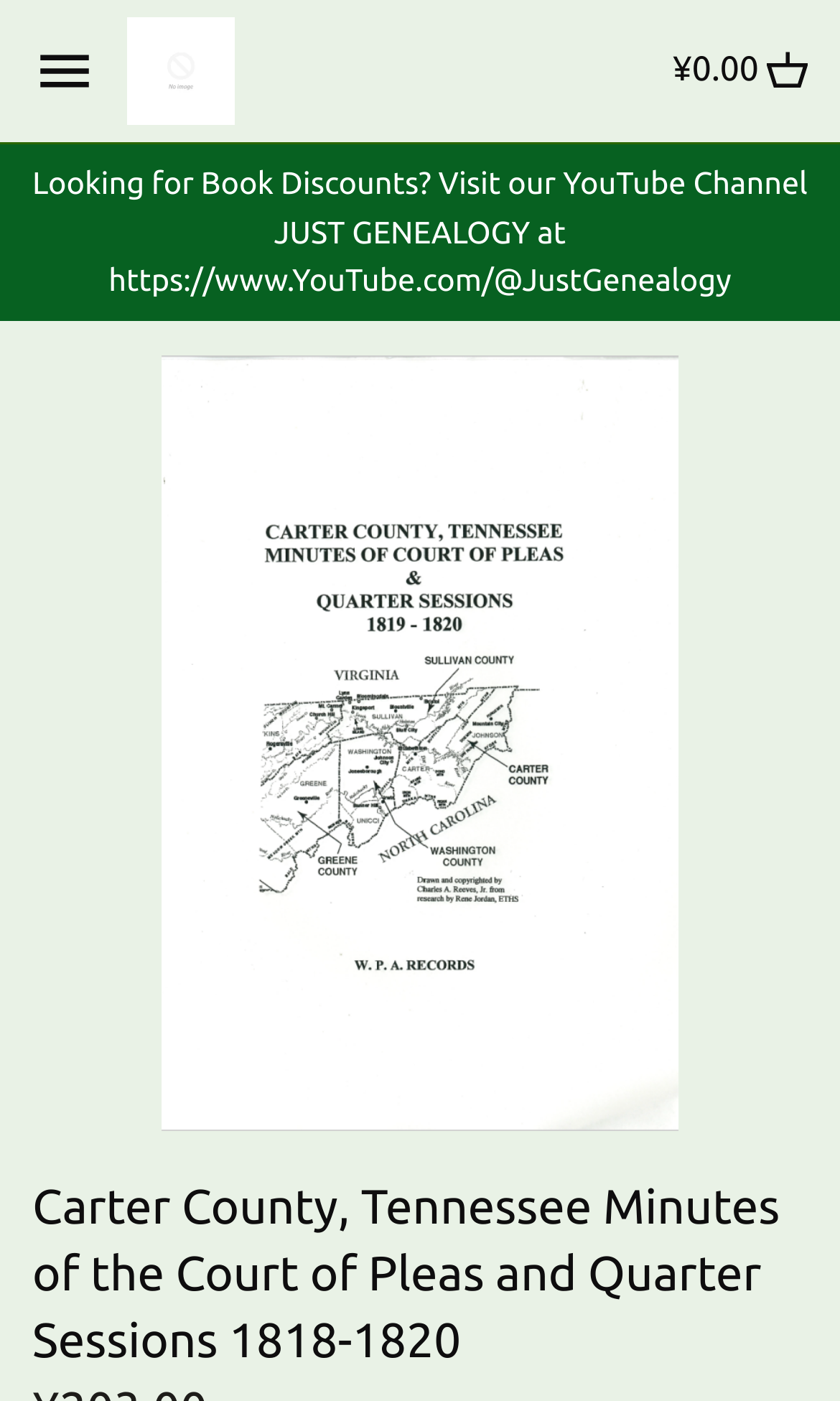What is the name of the YouTube channel mentioned on this webpage?
Please provide a comprehensive answer based on the contents of the image.

I found the answer by looking at the static text element at the top of the webpage, which contains the text 'Looking for Book Discounts? Visit our YouTube Channel JUST GENEALOGY at https://www.YouTube.com/@JustGenealogy'. This text mentions the name of the YouTube channel.